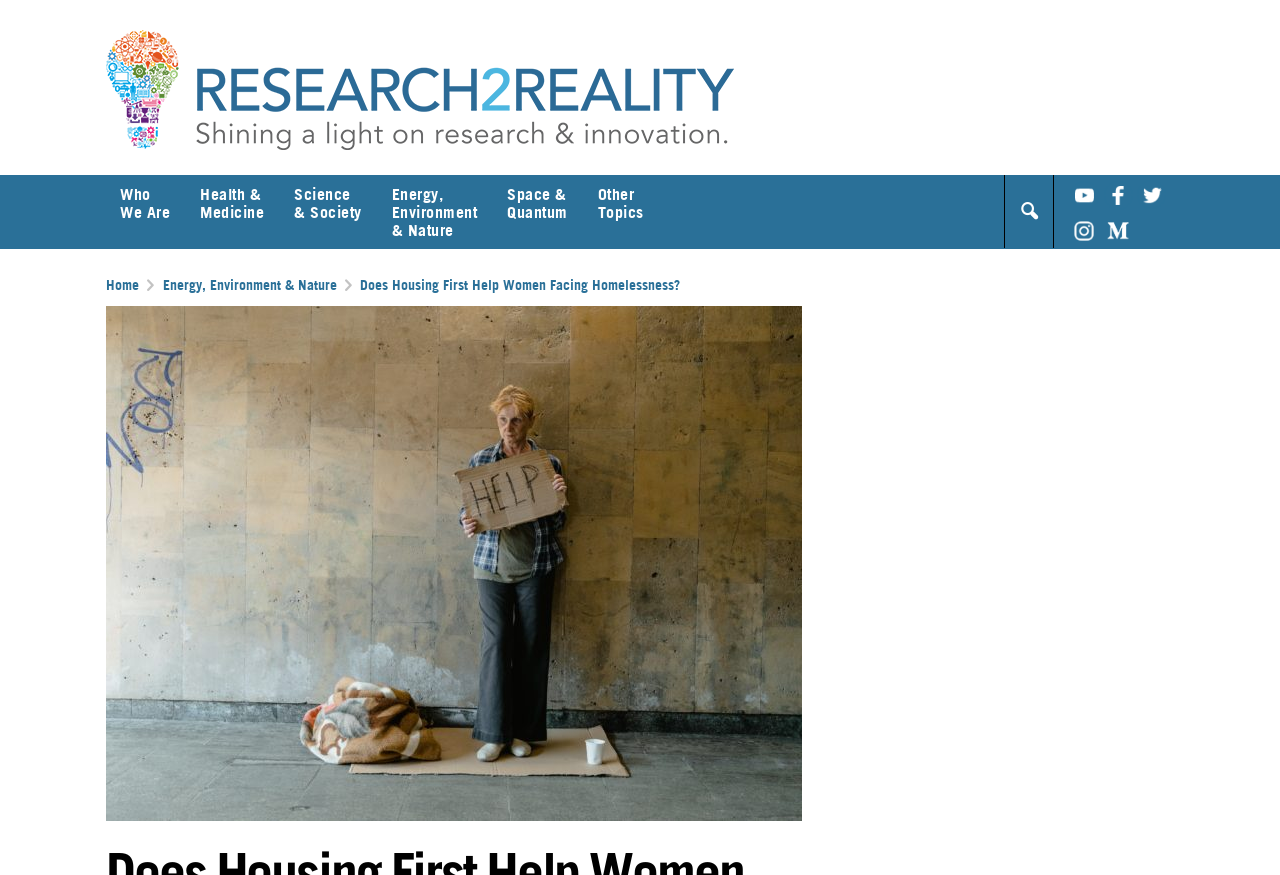Find the bounding box coordinates for the element that must be clicked to complete the instruction: "Click on the 'Who We Are' link". The coordinates should be four float numbers between 0 and 1, indicated as [left, top, right, bottom].

[0.083, 0.211, 0.141, 0.253]